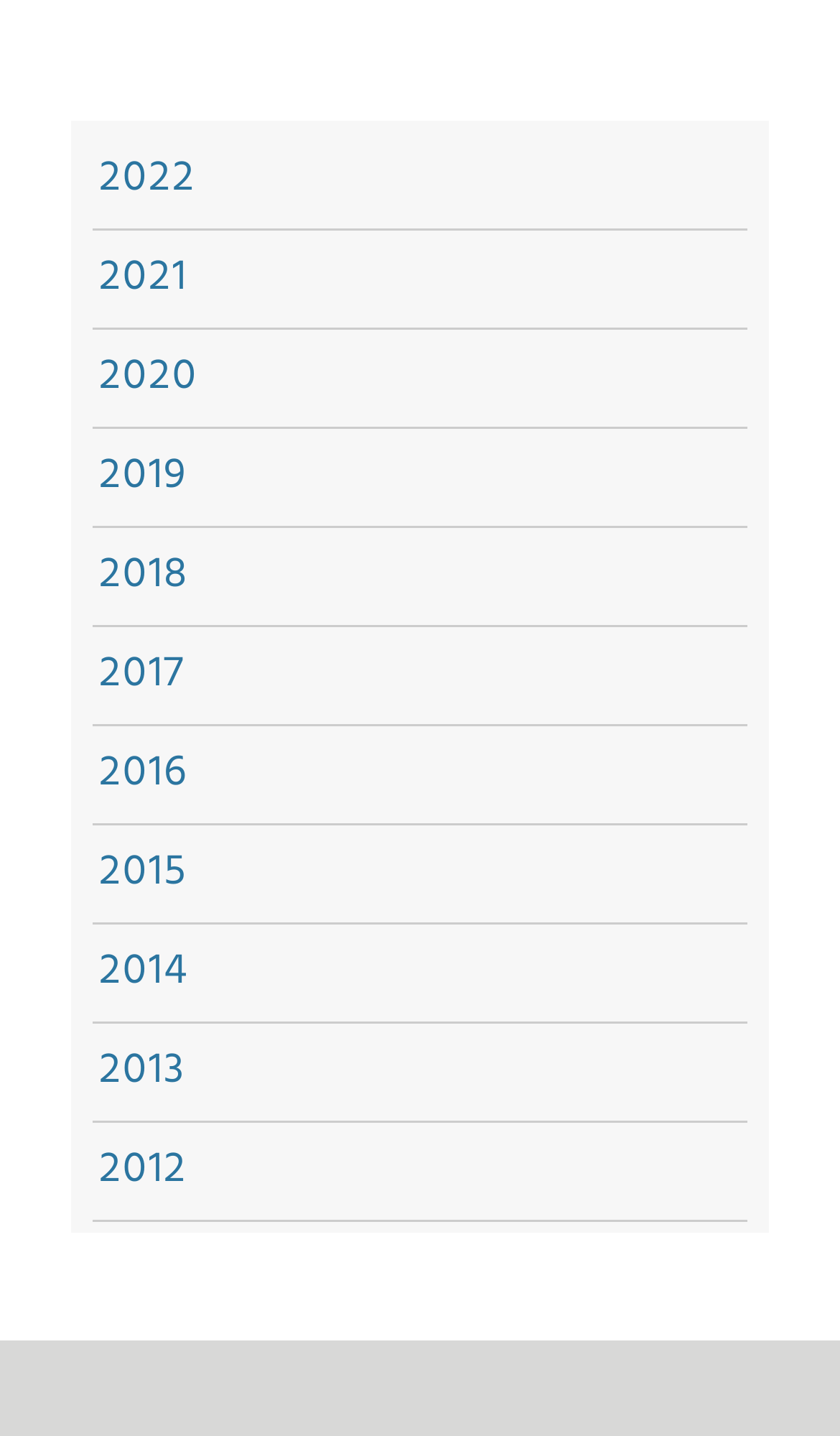Highlight the bounding box coordinates of the element you need to click to perform the following instruction: "view 2012."

[0.118, 0.791, 0.223, 0.839]